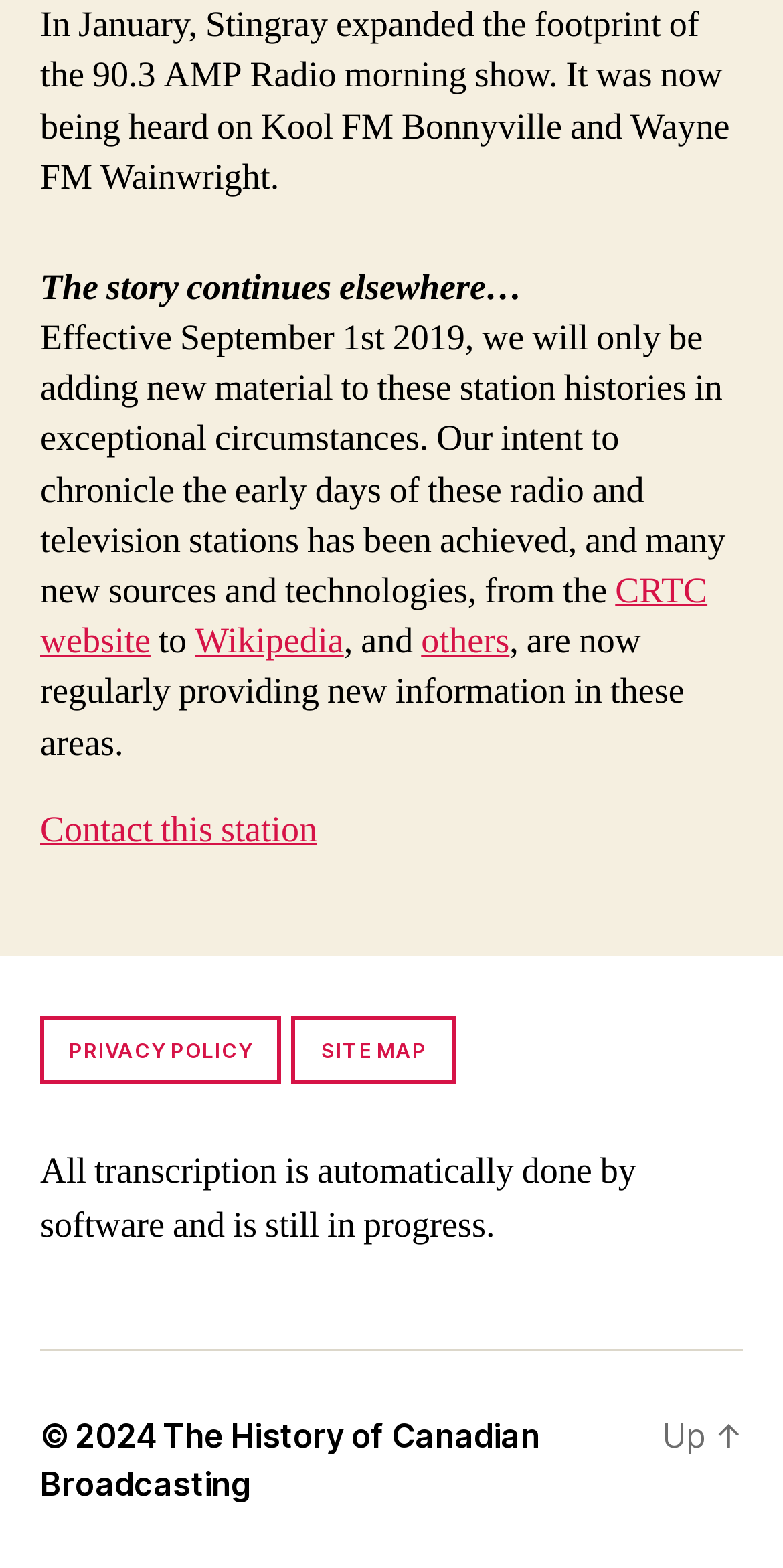Determine the bounding box coordinates of the UI element that matches the following description: "The History of Canadian Broadcasting". The coordinates should be four float numbers between 0 and 1 in the format [left, top, right, bottom].

[0.051, 0.903, 0.69, 0.96]